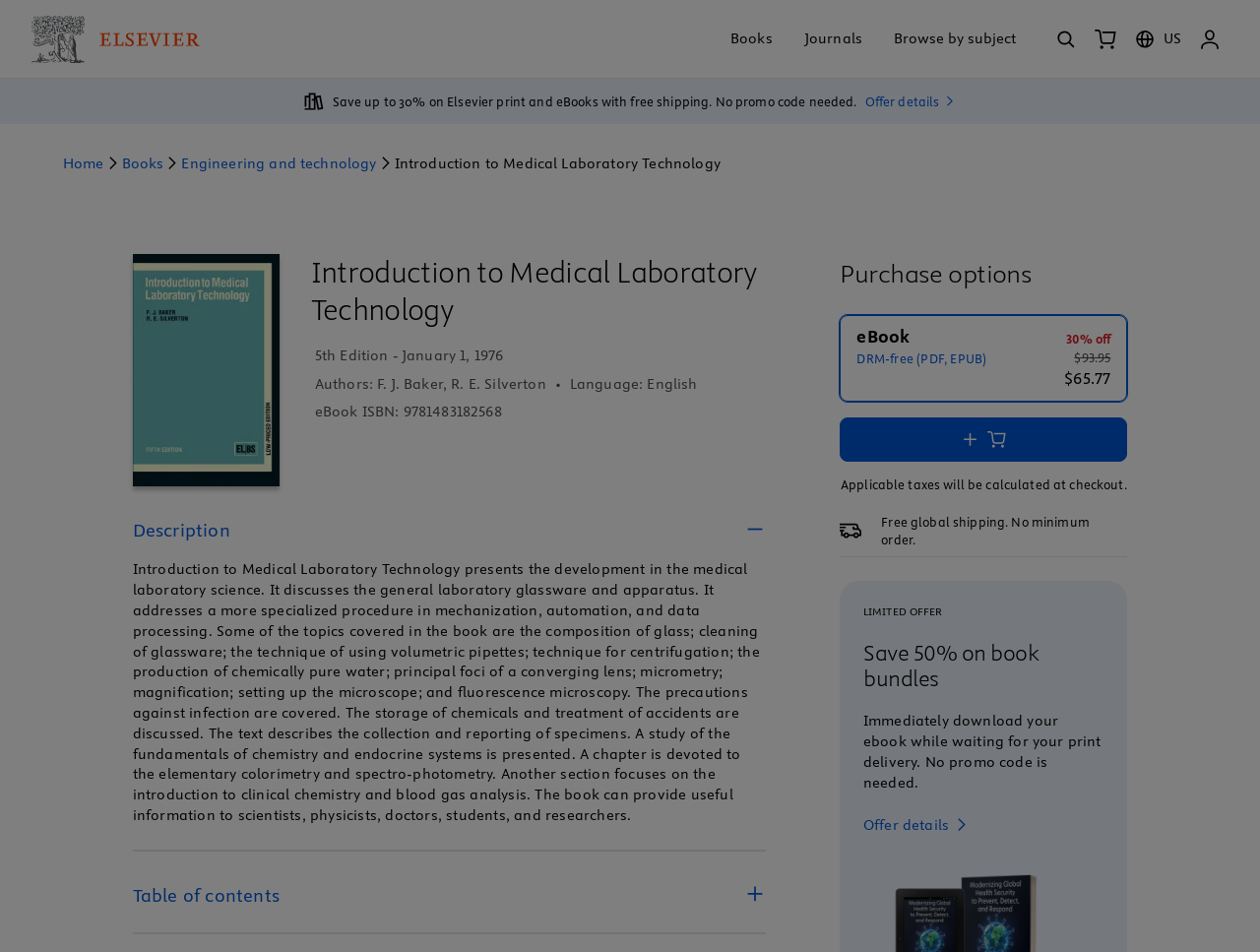Using details from the image, please answer the following question comprehensively:
What is the edition of the book?

I found the edition of the book by looking at the StaticText element that says '5th Edition - January 1, 1976'. This text is located near the title of the book, which suggests that it is describing the edition of the book.